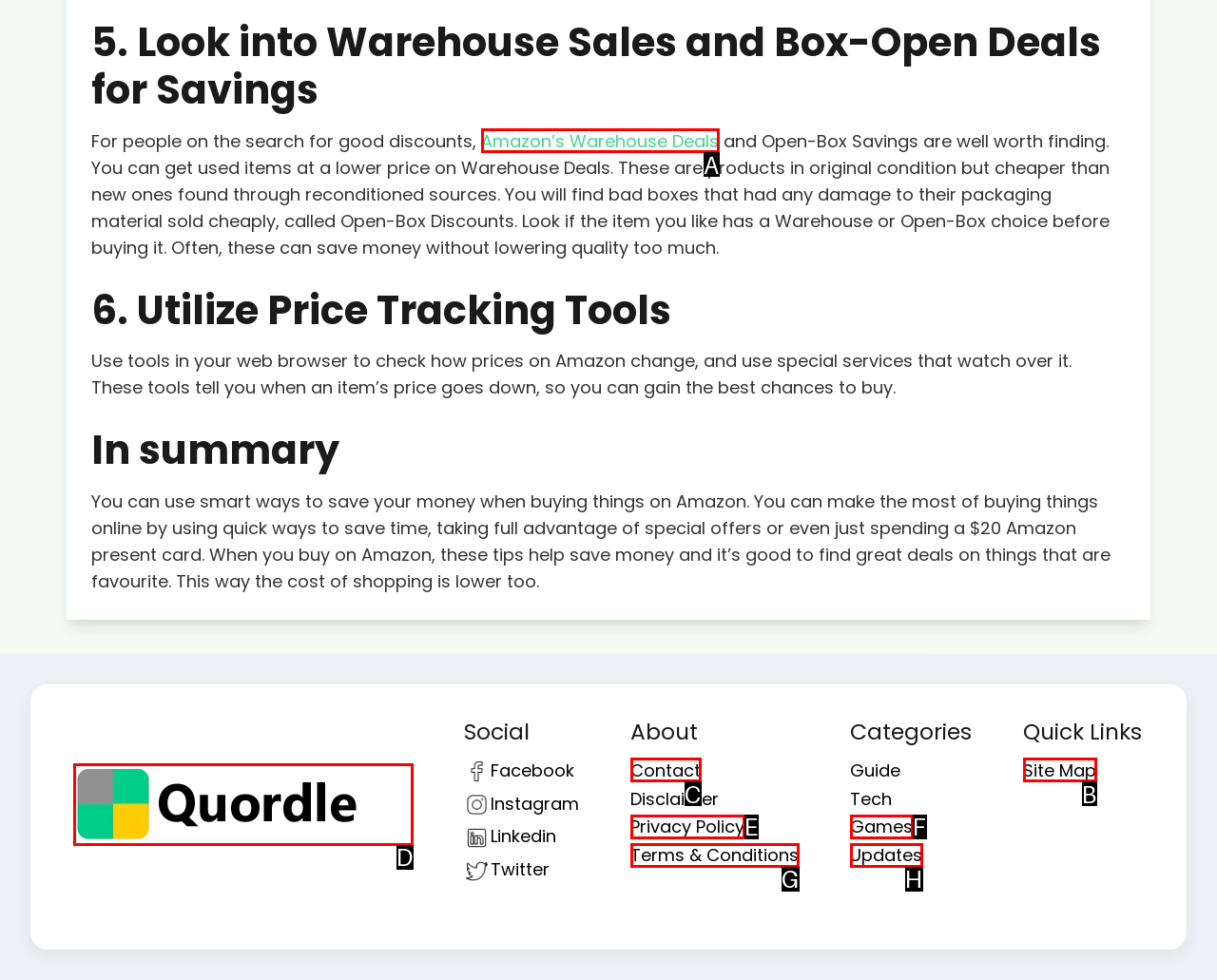Identify the letter of the UI element needed to carry out the task: View the 'Pricing' page
Reply with the letter of the chosen option.

None